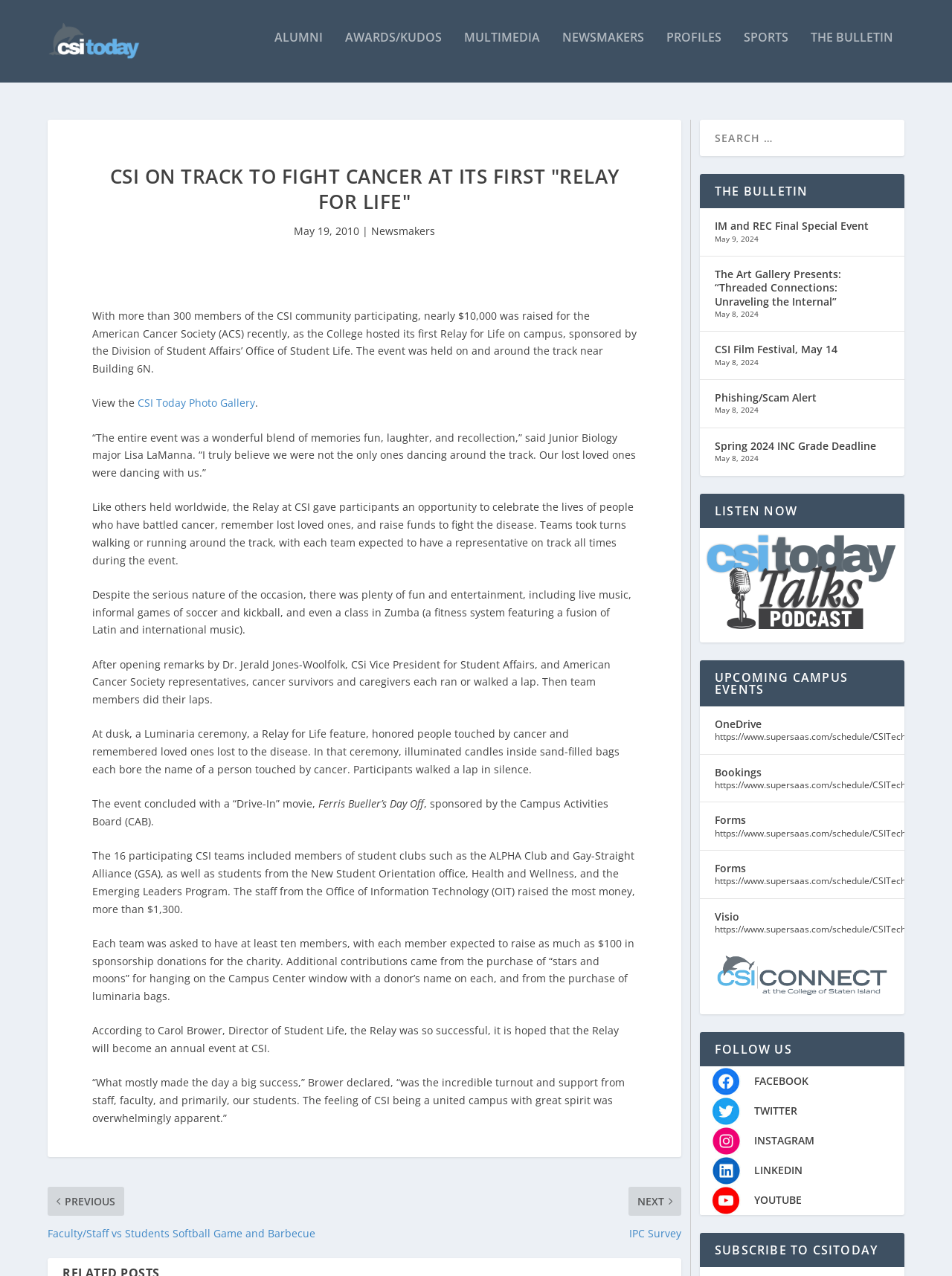Craft a detailed narrative of the webpage's structure and content.

The webpage is about the College of Staten Island (CSI) and its first "Relay for Life" event. At the top, there is a logo and a navigation menu with links to various sections such as "ALUMNI", "AWARDS/KUDOS", "MULTIMEDIA", and more. Below the navigation menu, there is a main article with a heading "CSI ON TRACK TO FIGHT CANCER AT ITS FIRST 'RELAY FOR LIFE'". The article describes the event, which was held on campus and raised nearly $10,000 for the American Cancer Society. The event featured a track walk, live music, games, and a Luminaria ceremony to honor people touched by cancer.

To the right of the article, there is a search box and a section titled "THE BULLETIN" with links to various news articles and events. Below this section, there are links to upcoming campus events, including a film festival and a phishing/scam alert. Further down, there is a section titled "LISTEN NOW" with a link to a podcast, and another section titled "UPCOMING CAMPUS EVENTS" with links to various events and resources.

At the bottom of the page, there are links to CSI's social media profiles, including Facebook, Twitter, Instagram, LinkedIn, and YouTube. There is also a section titled "SUBSCRIBE TO CSITODAY" with a call to action to subscribe to the college's newsletter or updates. Throughout the page, there are various images, including logos, icons, and photos related to the event and the college.